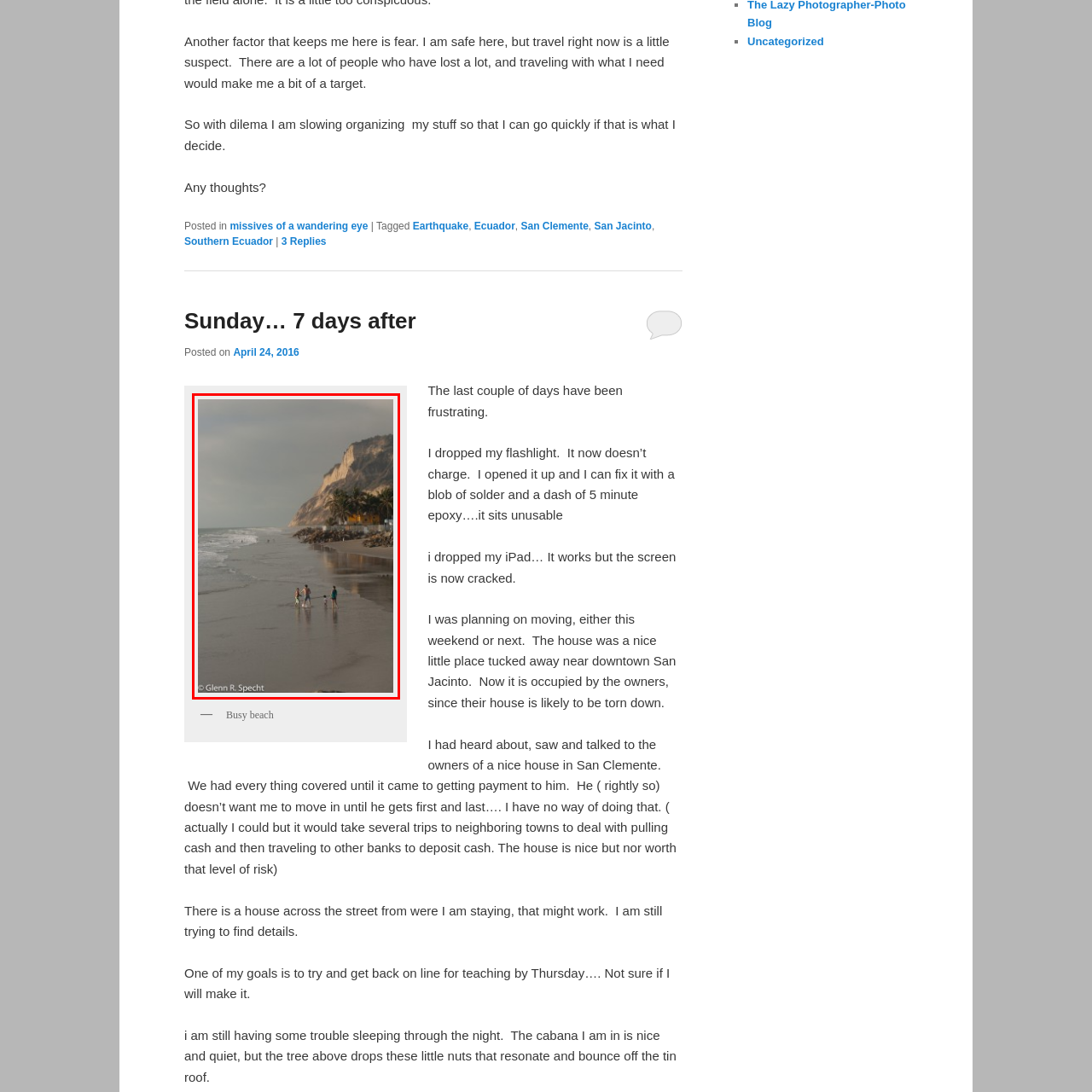What time of day is suggested by the image?
Consider the portion of the image within the red bounding box and answer the question as detailed as possible, referencing the visible details.

The caption describes the scene as having a tranquil evening atmosphere, which is reinforced by the golden hues of the sand and the cooler tones of the ocean and clouds, suggesting a serene evening setting.